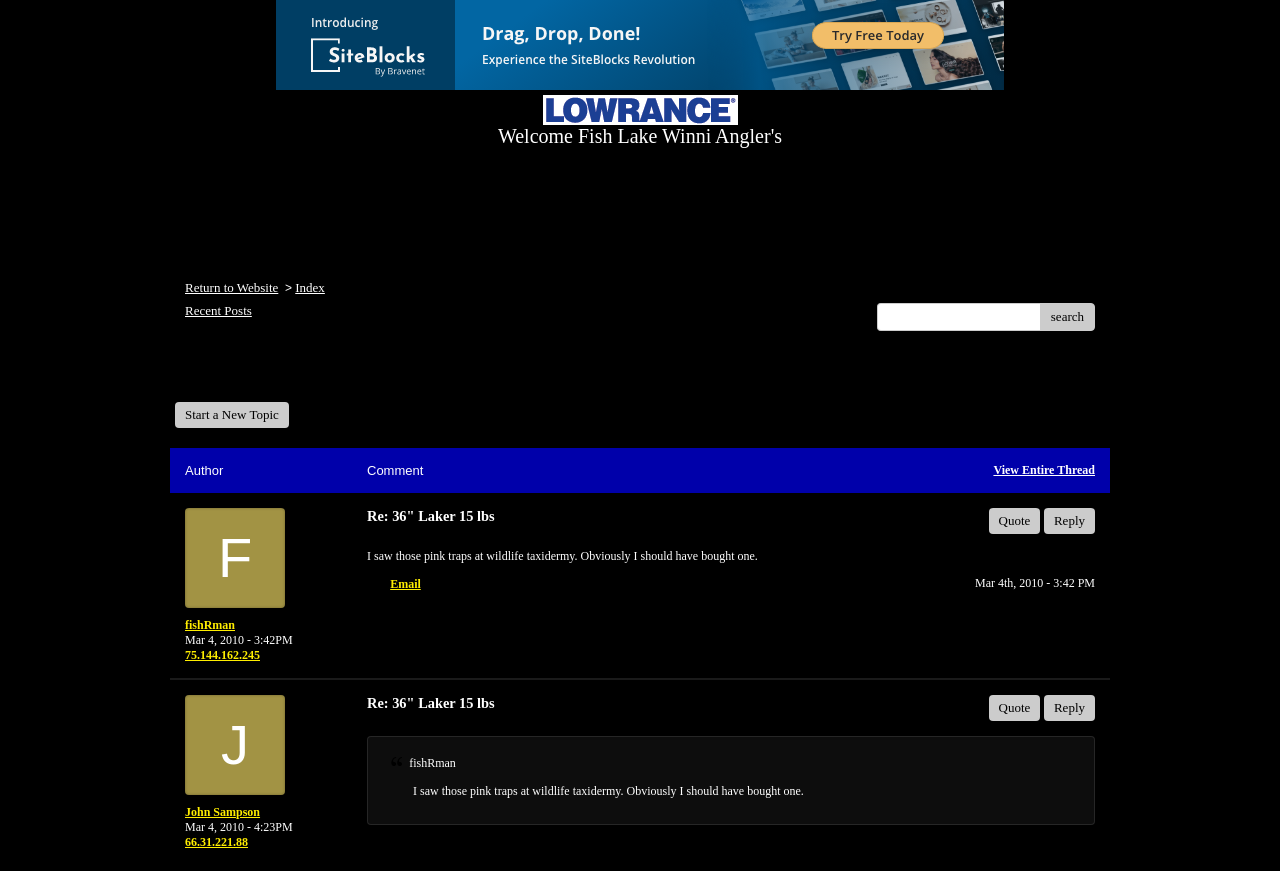Please identify the coordinates of the bounding box that should be clicked to fulfill this instruction: "Start a new topic".

[0.137, 0.462, 0.226, 0.491]